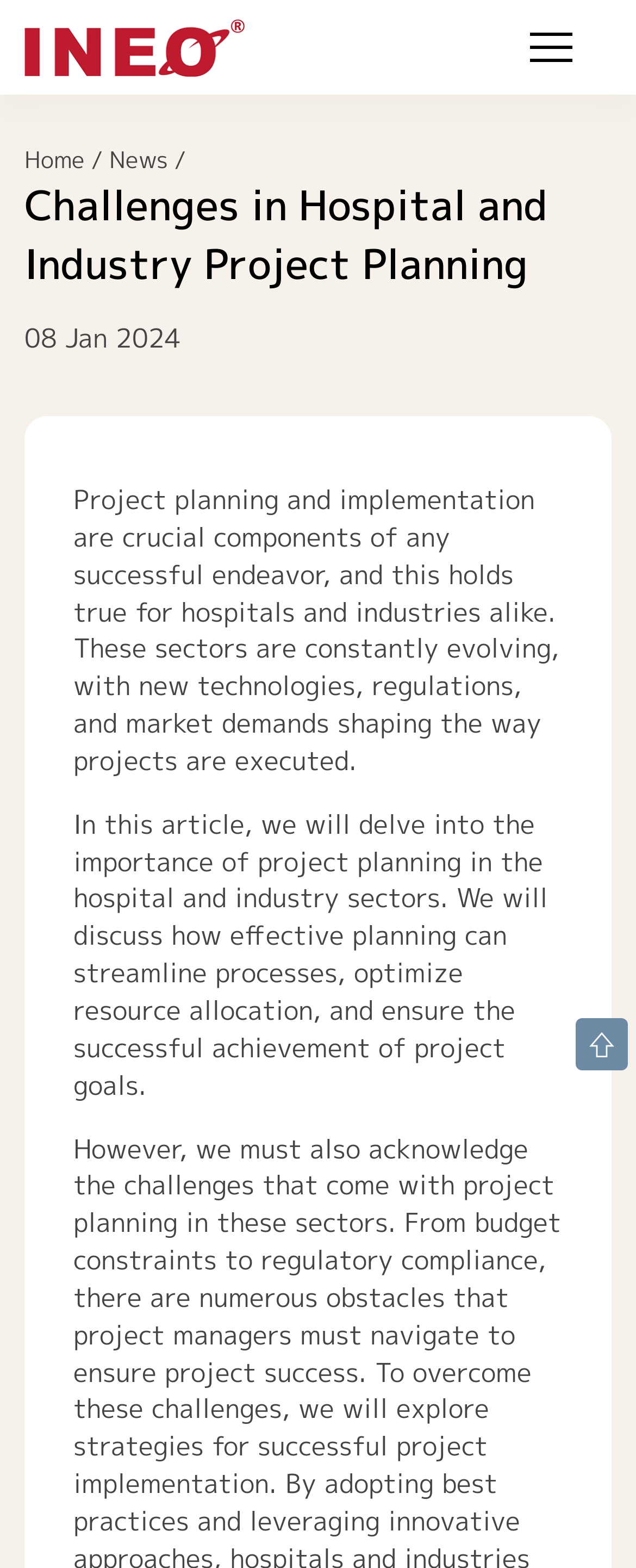How many main navigation links are there?
Please give a detailed and thorough answer to the question, covering all relevant points.

There are six main navigation links on the webpage, which are 'Project', 'Products', 'Support', 'Video', 'About', and 'Home'.